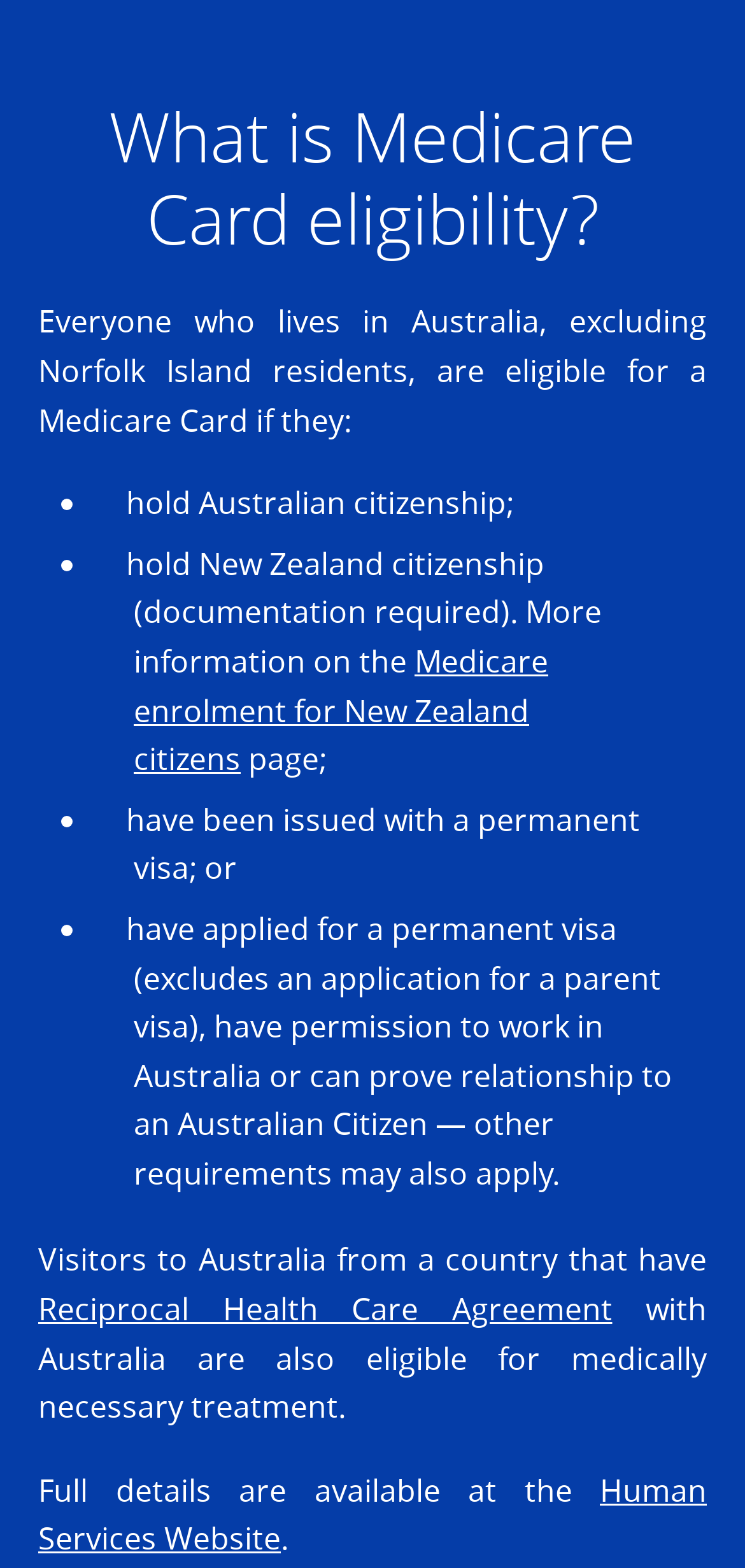Determine which piece of text is the heading of the webpage and provide it.

What is Medicare Card eligibility?